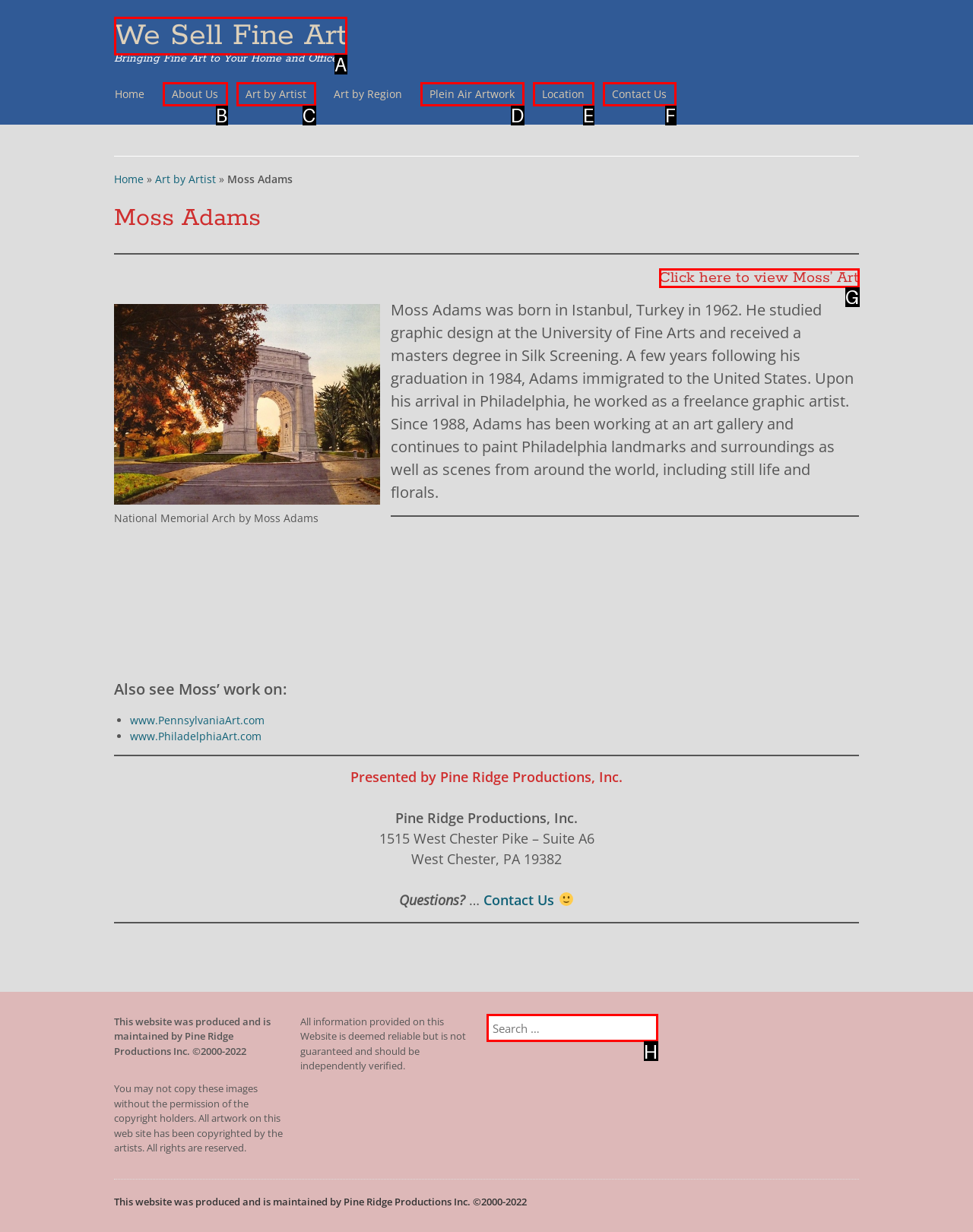Choose the UI element that best aligns with the description: Contact Us
Respond with the letter of the chosen option directly.

F